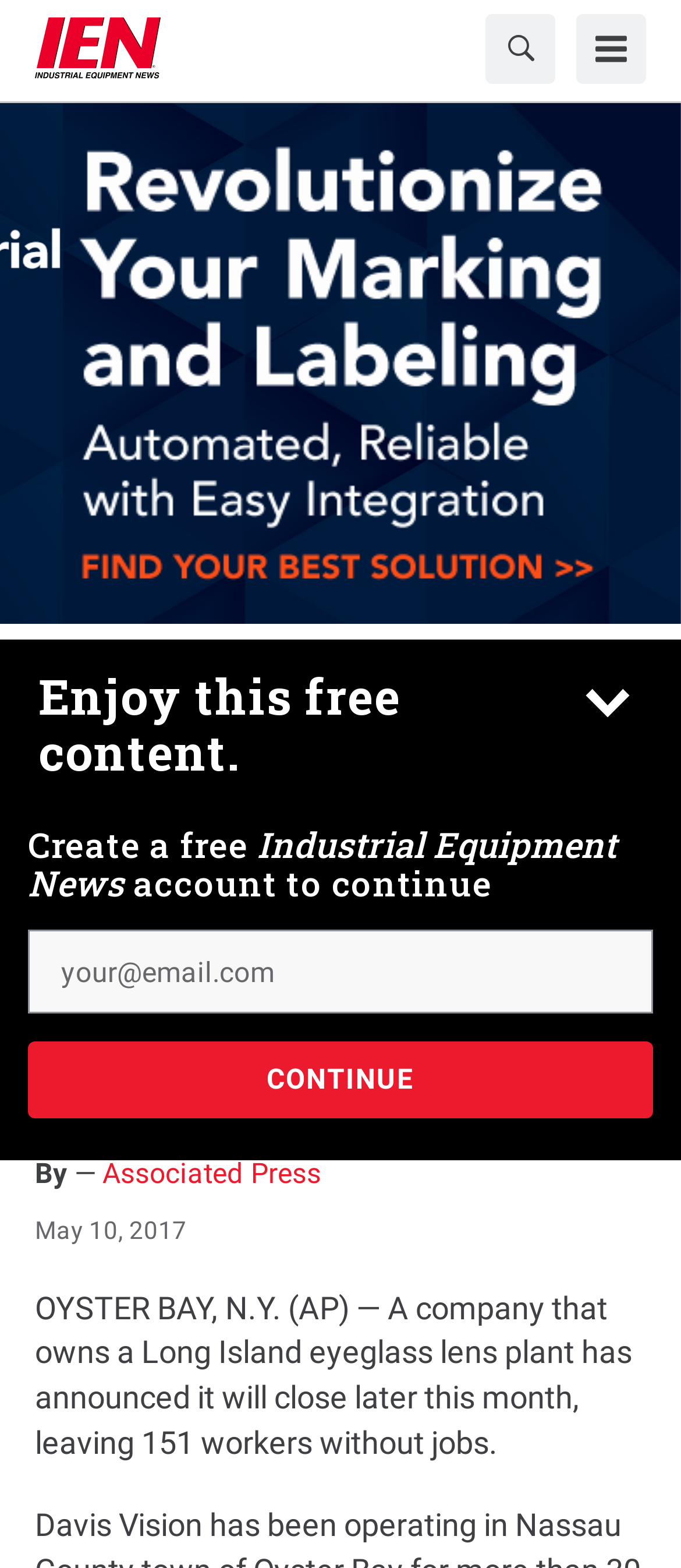Can you determine the bounding box coordinates of the area that needs to be clicked to fulfill the following instruction: "Get more information"?

[0.0, 0.066, 1.0, 0.398]